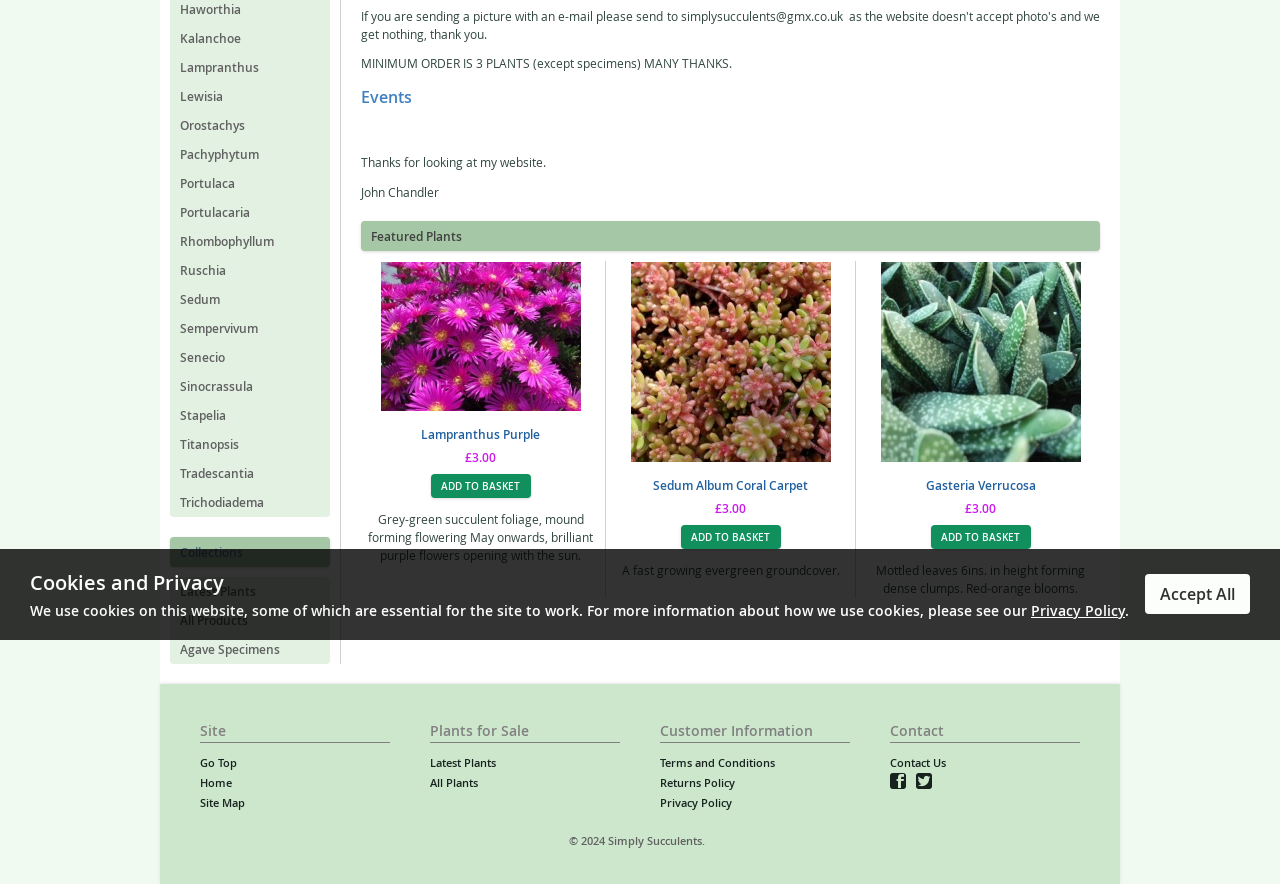Based on the provided description, "Privacy Policy", find the bounding box of the corresponding UI element in the screenshot.

[0.805, 0.68, 0.879, 0.701]